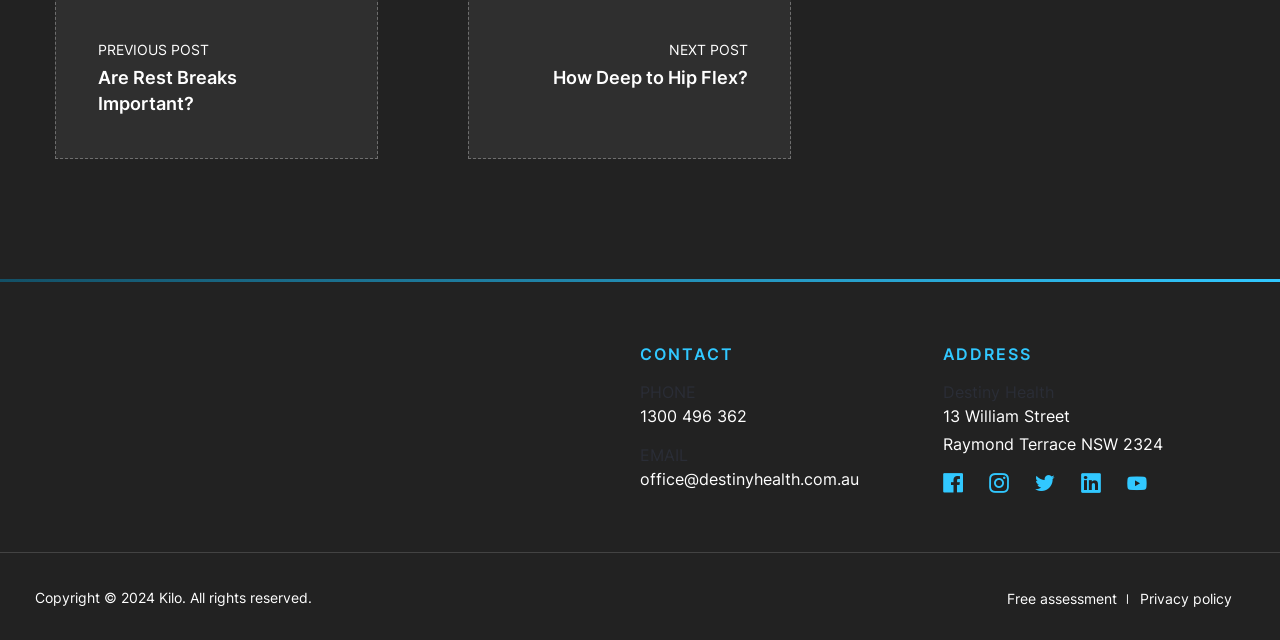Bounding box coordinates should be provided in the format (top-left x, top-left y, bottom-right x, bottom-right y) with all values between 0 and 1. Identify the bounding box for this UI element: 1300 496 362

[0.5, 0.634, 0.584, 0.665]